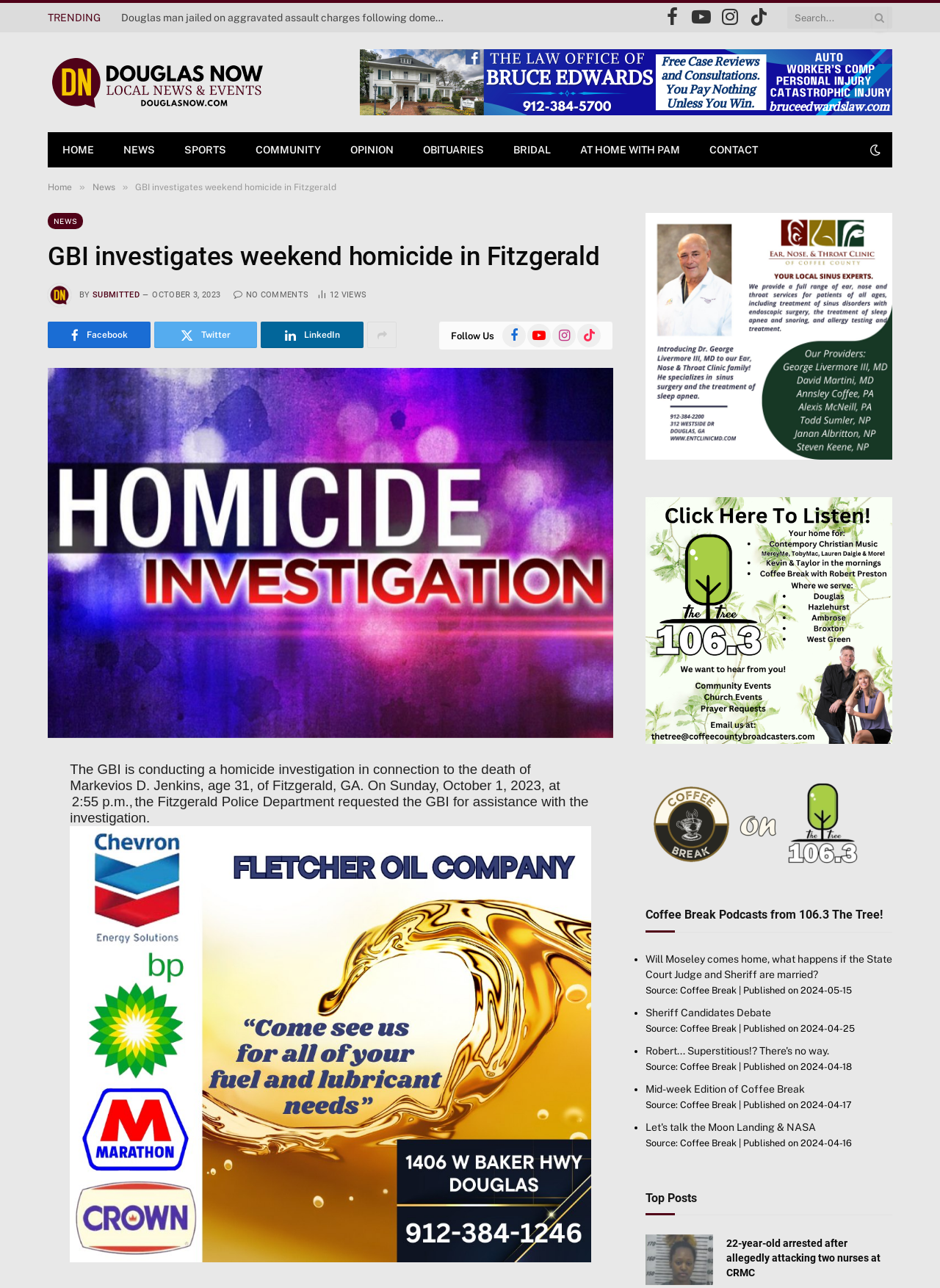What is the name of the podcast mentioned at the bottom of the webpage?
Use the image to answer the question with a single word or phrase.

Coffee Break